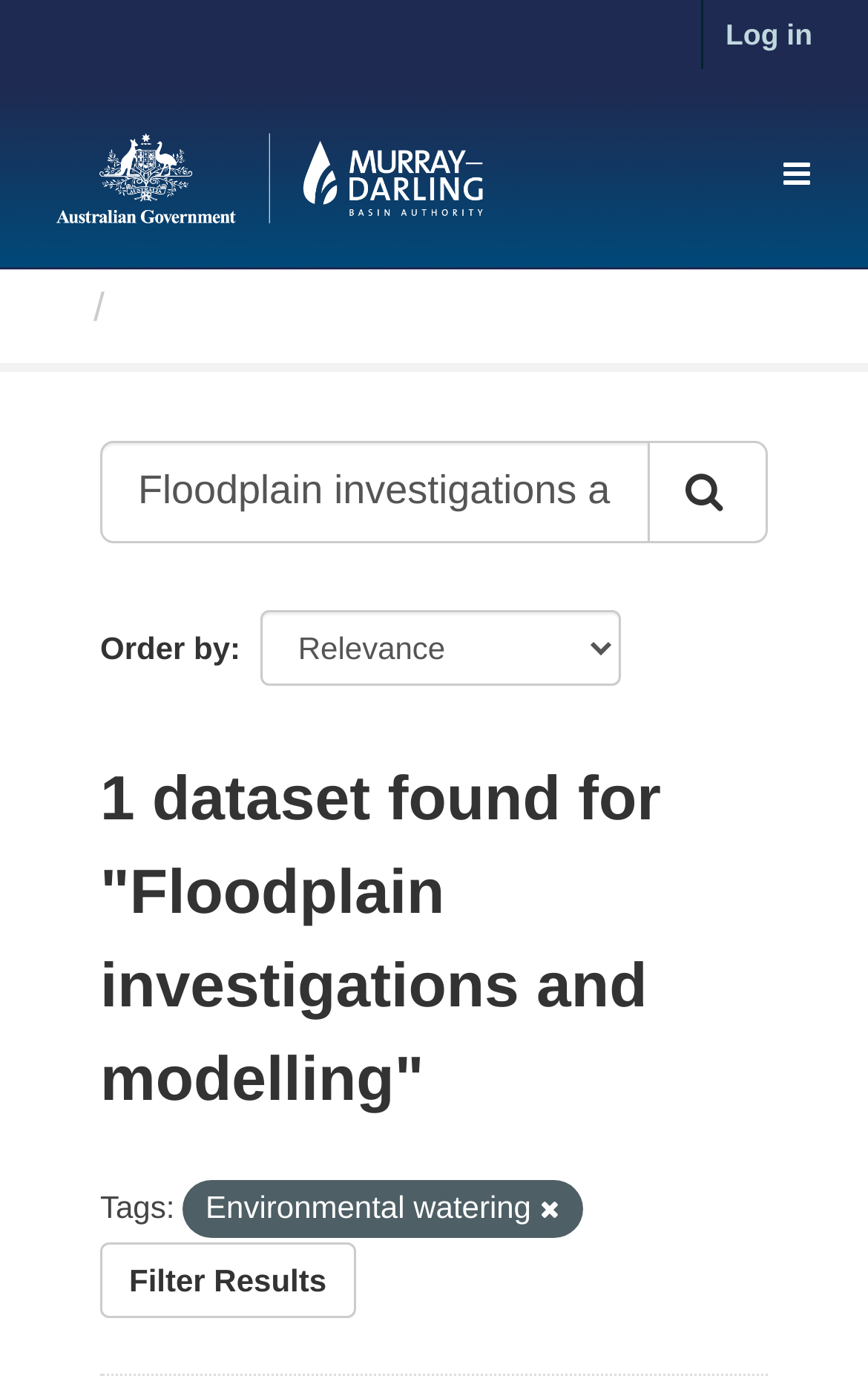How many datasets are found?
Refer to the screenshot and answer in one word or phrase.

1